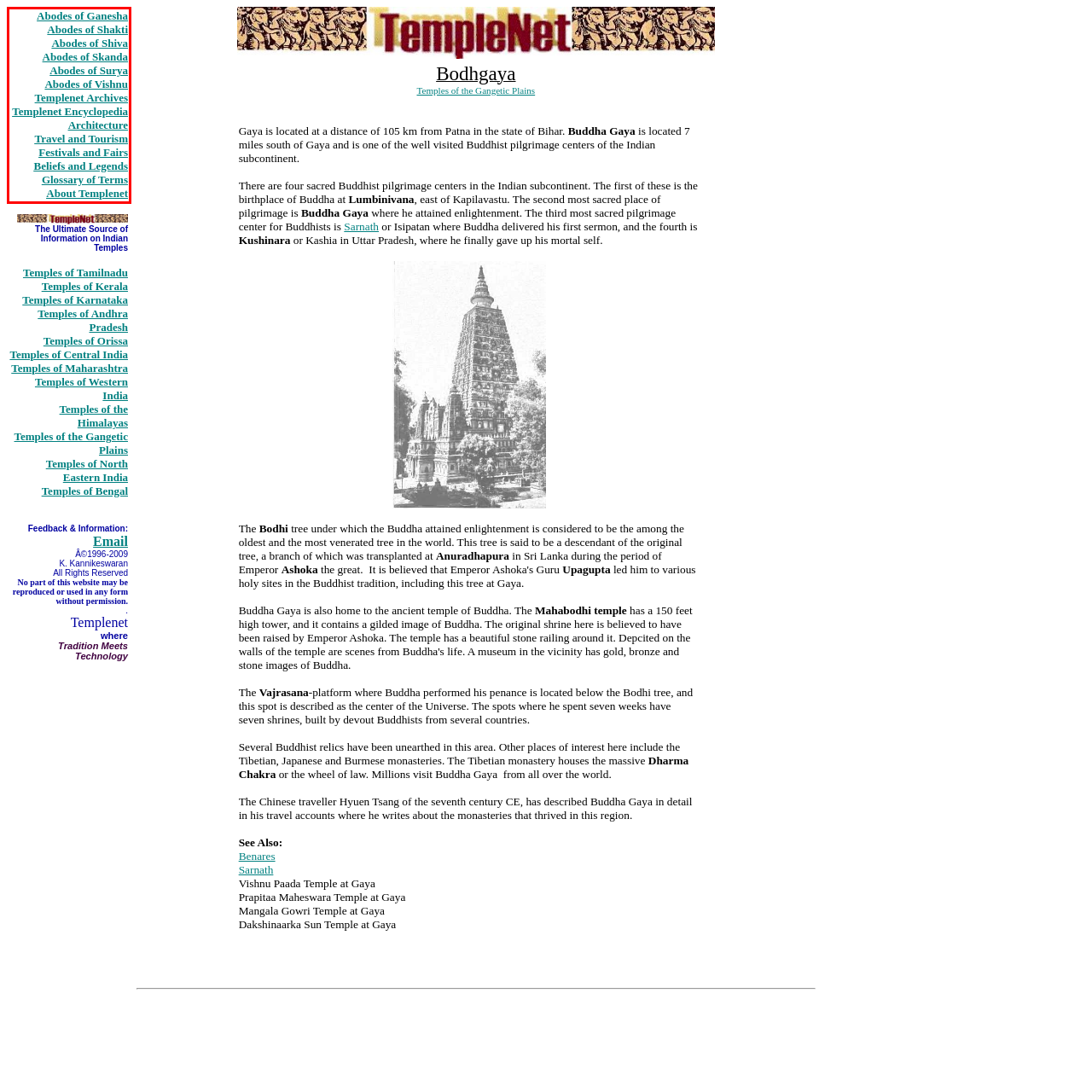You are provided with a screenshot of a webpage that includes a UI element enclosed in a red rectangle. Extract the text content inside this red rectangle.

Abodes of Ganesha Abodes of Shakti Abodes of Shiva Abodes of Skanda Abodes of Surya Abodes of Vishnu Templenet Archives Templenet Encyclopedia Architecture Travel and Tourism Festivals and Fairs Beliefs and Legends Glossary of Terms About Templenet